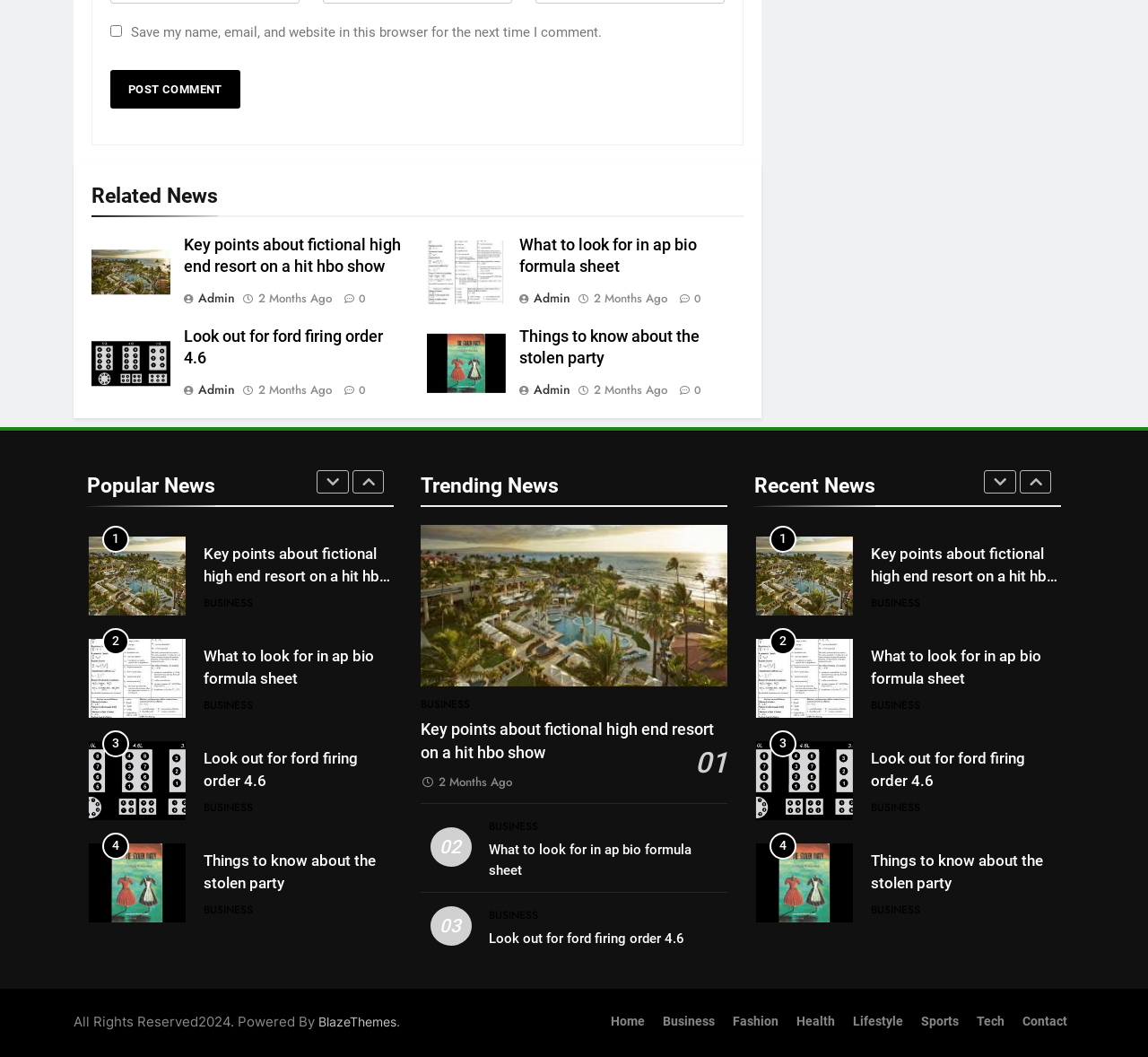Can you find the bounding box coordinates for the element that needs to be clicked to execute this instruction: "Learn more about potato chipper kills woman"? The coordinates should be given as four float numbers between 0 and 1, i.e., [left, top, right, bottom].

[0.177, 0.801, 0.341, 0.847]